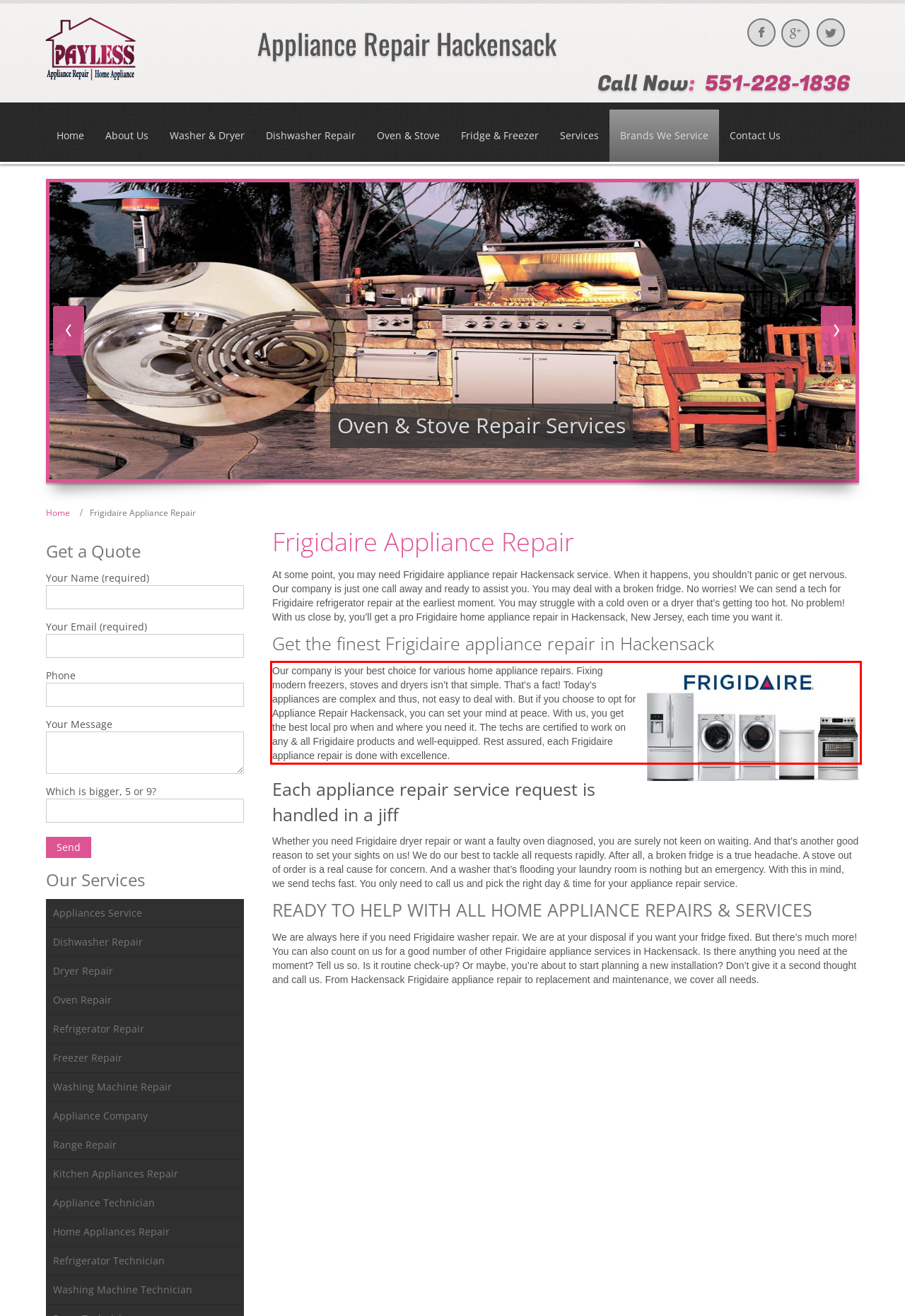Observe the screenshot of the webpage, locate the red bounding box, and extract the text content within it.

Our company is your best choice for various home appliance repairs. Fixing modern freezers, stoves and dryers isn’t that simple. That’s a fact! Today’s appliances are complex and thus, not easy to deal with. But if you choose to opt for Appliance Repair Hackensack, you can set your mind at peace. With us, you get the best local pro when and where you need it. The techs are certified to work on any & all Frigidaire products and well-equipped. Rest assured, each Frigidaire appliance repair is done with excellence.